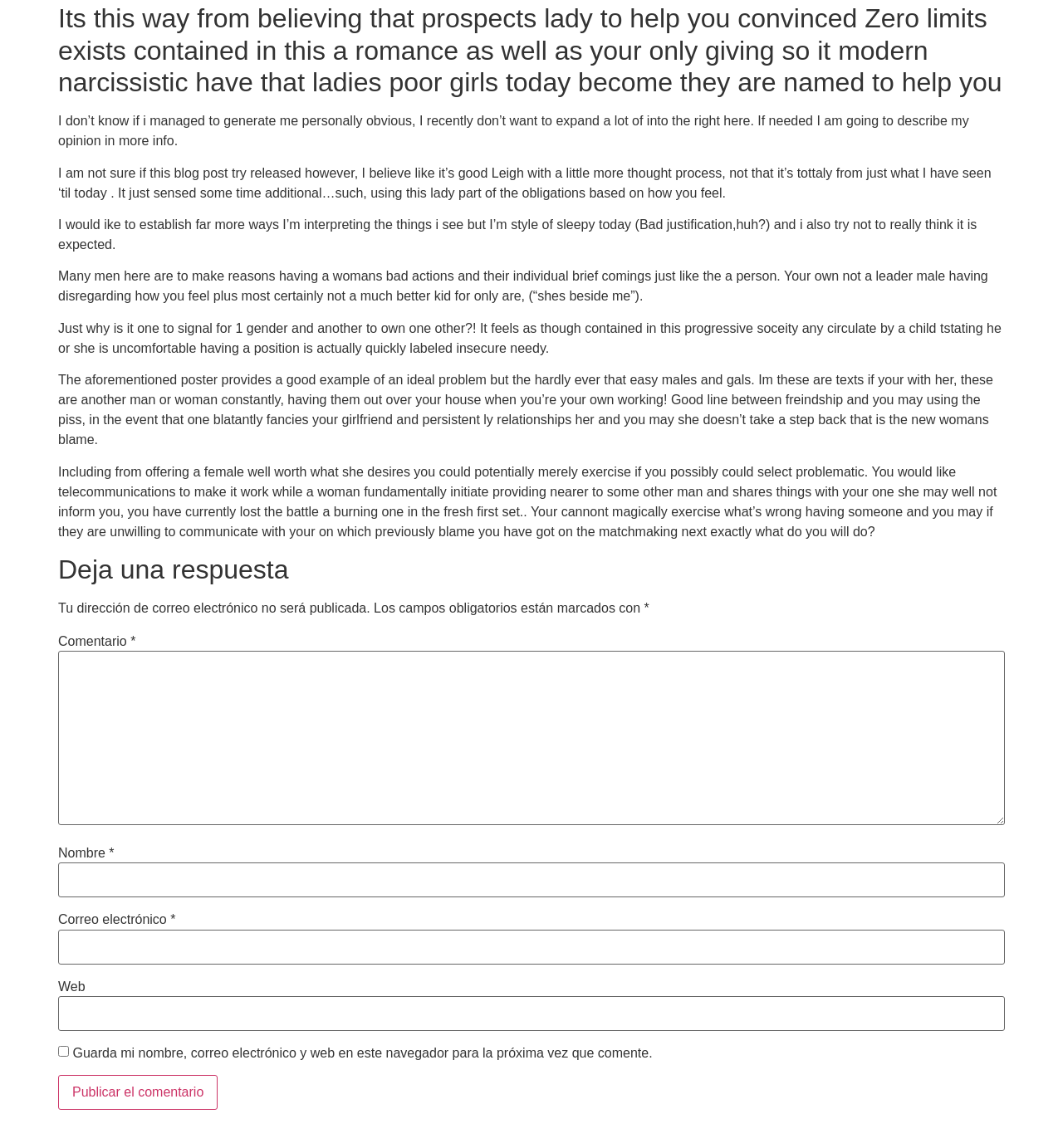Please specify the bounding box coordinates in the format (top-left x, top-left y, bottom-right x, bottom-right y), with all values as floating point numbers between 0 and 1. Identify the bounding box of the UI element described by: parent_node: Nombre * name="author"

[0.055, 0.751, 0.945, 0.782]